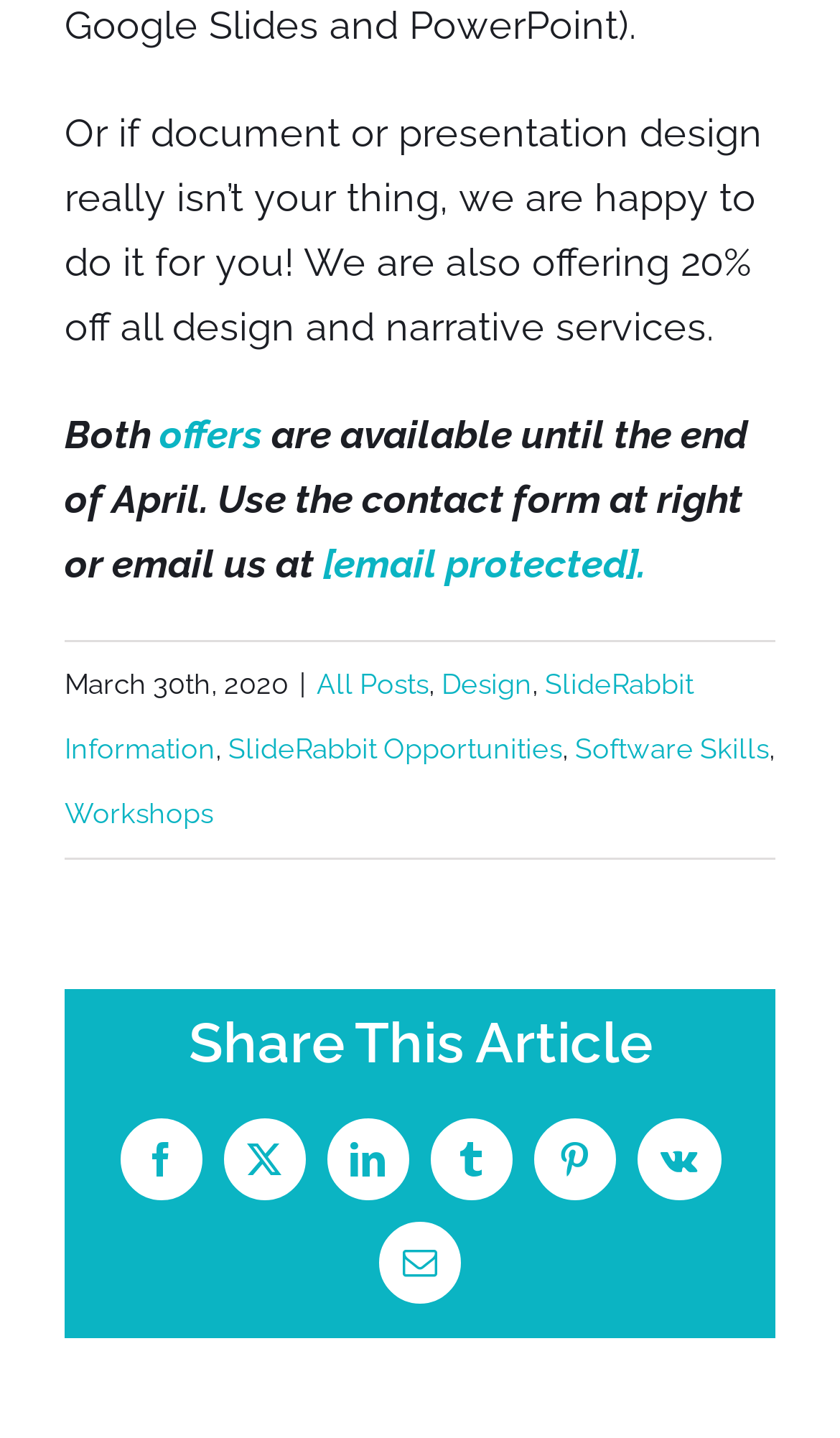Give a one-word or short phrase answer to this question: 
How many social media platforms are available to share the article?

7